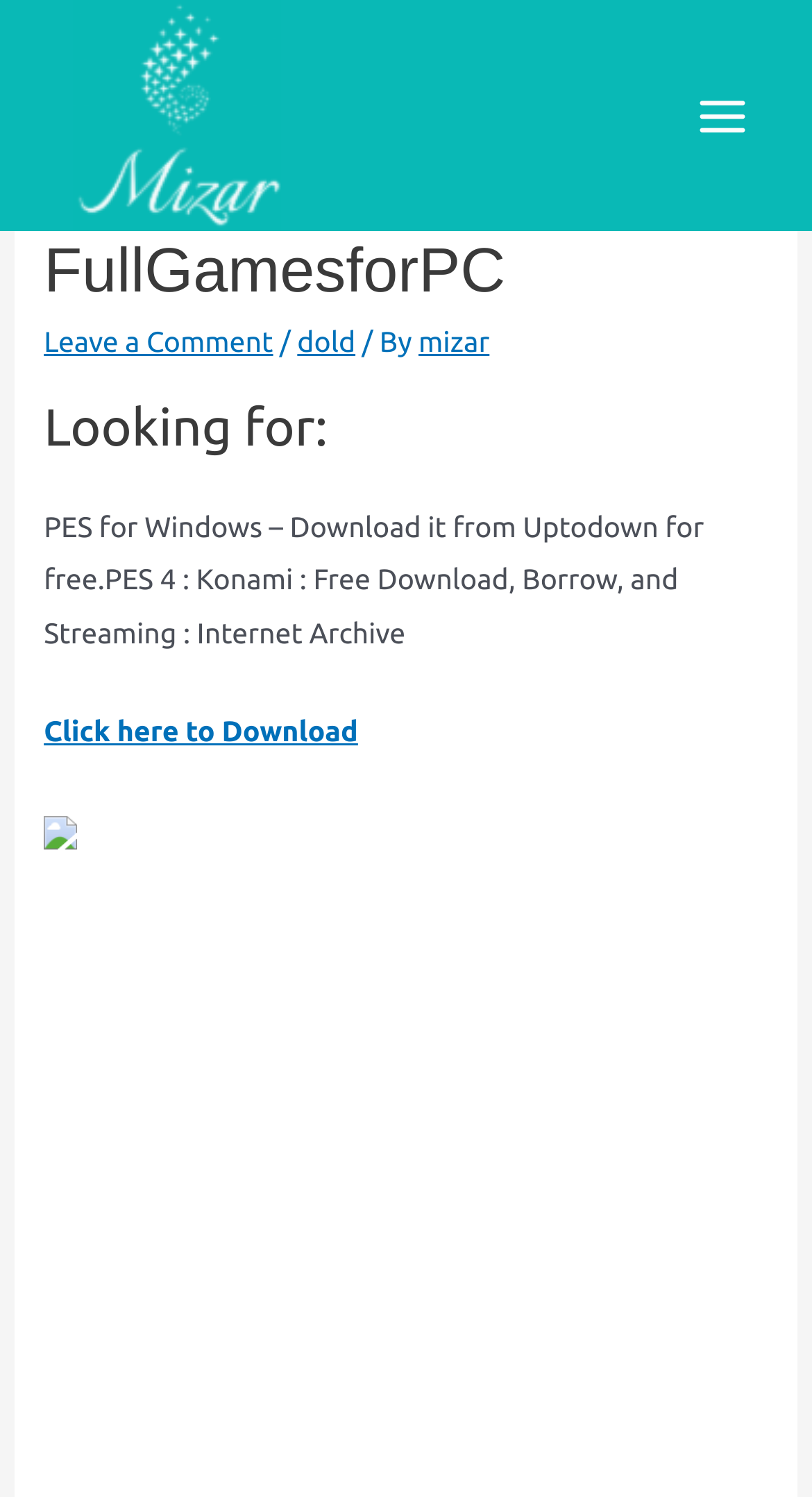Provide a thorough description of the webpage's content and layout.

The webpage is about Pro Evolution Soccer 4 free download for PC. At the top left, there is a link to "Mizar Management Consultancy" accompanied by an image with the same name. On the top right, there is a button labeled "Main Menu". 

Below the top section, there is a header area with a heading that displays the title "Pro Evolution Soccer 4 Free Download for PC | FullGamesforPC". To the right of the title, there are three links: "Leave a Comment", "dold", and "mizar", separated by forward slashes. 

Further down, there is a heading "Looking for:" followed by a block of text that describes how to download PES 4 for Windows from Uptodown for free. Below this text, there is a prominent link to "Click here to Download". 

On the same level as the download link, there is another link with an accompanying image, but no text. The page also contains several non-descriptive static text elements scattered throughout, likely used for spacing or formatting purposes.